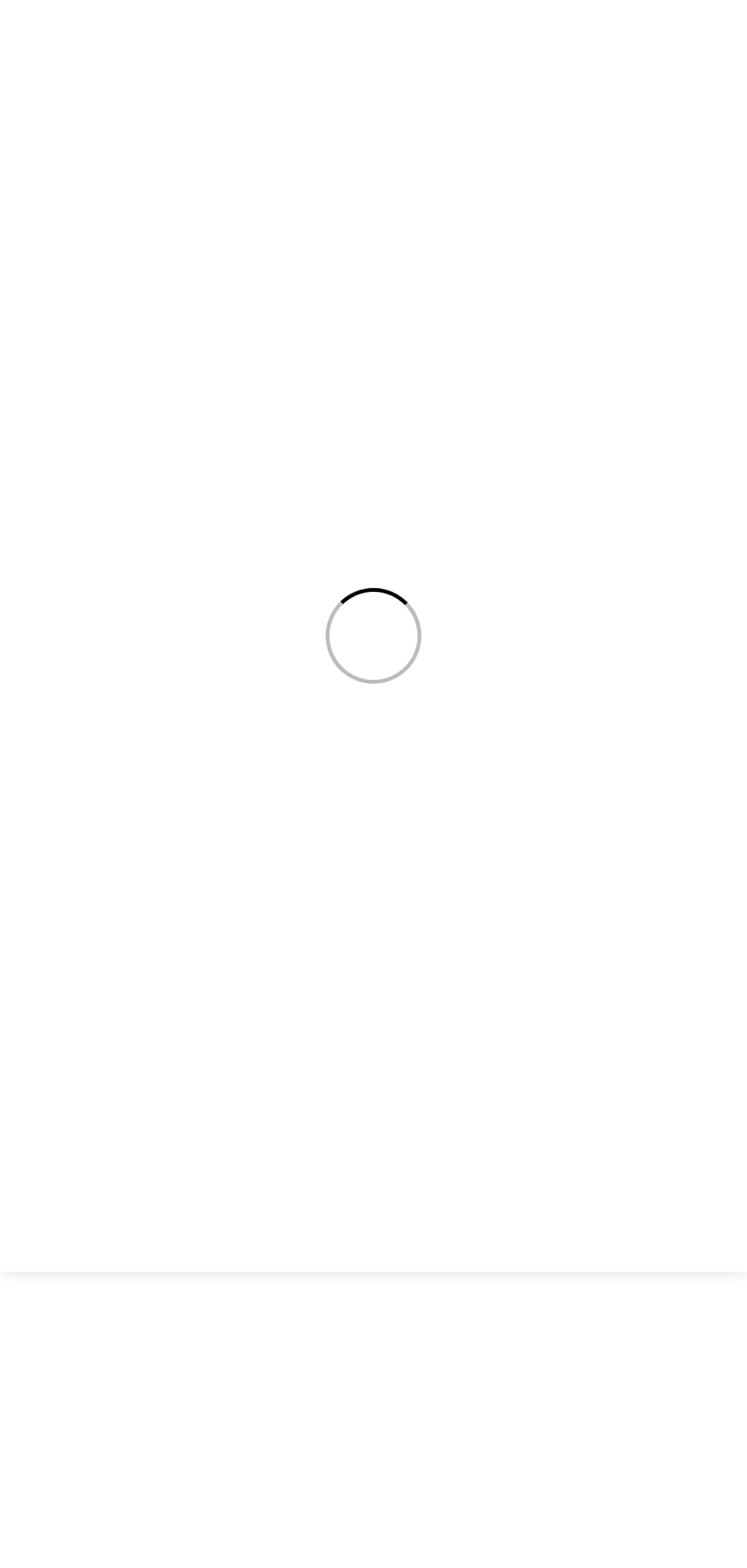Could you specify the bounding box coordinates for the clickable section to complete the following instruction: "Compare products"?

[0.5, 0.75, 0.744, 0.805]